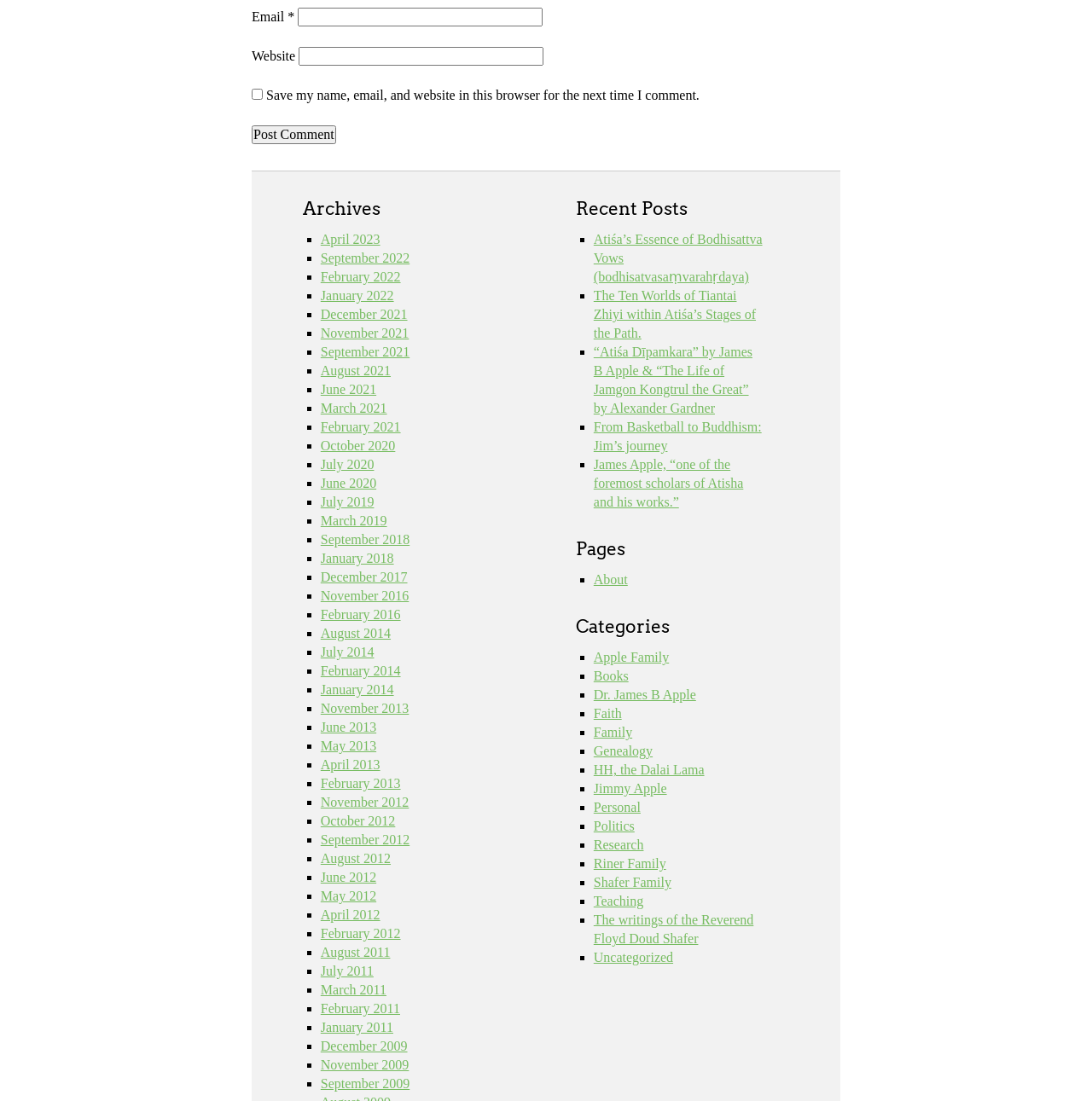How many textboxes are there?
Please provide a single word or phrase as the answer based on the screenshot.

2